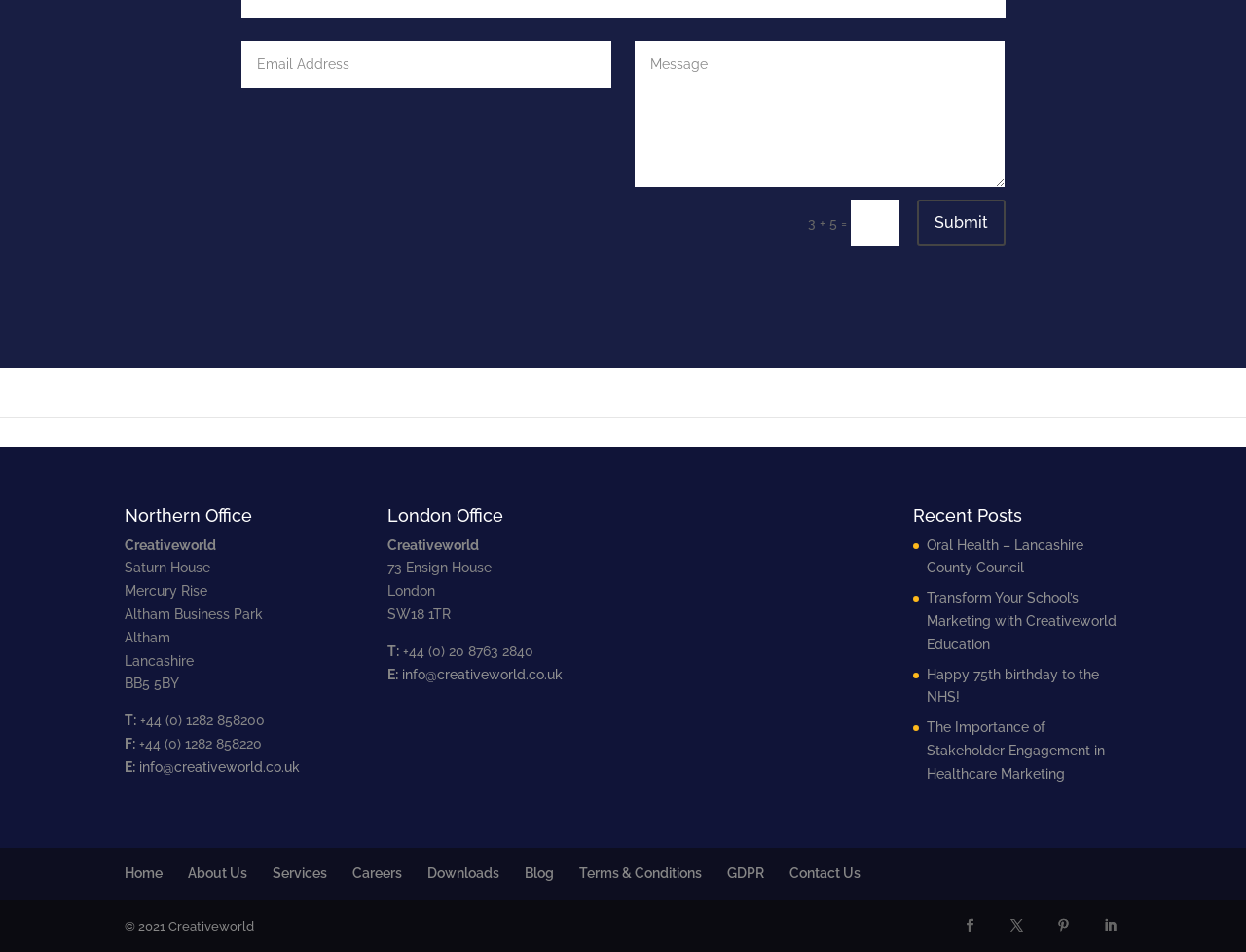Using the format (top-left x, top-left y, bottom-right x, bottom-right y), provide the bounding box coordinates for the described UI element. All values should be floating point numbers between 0 and 1: name="et_pb_contact_message_0" placeholder="Message"

[0.51, 0.043, 0.807, 0.197]